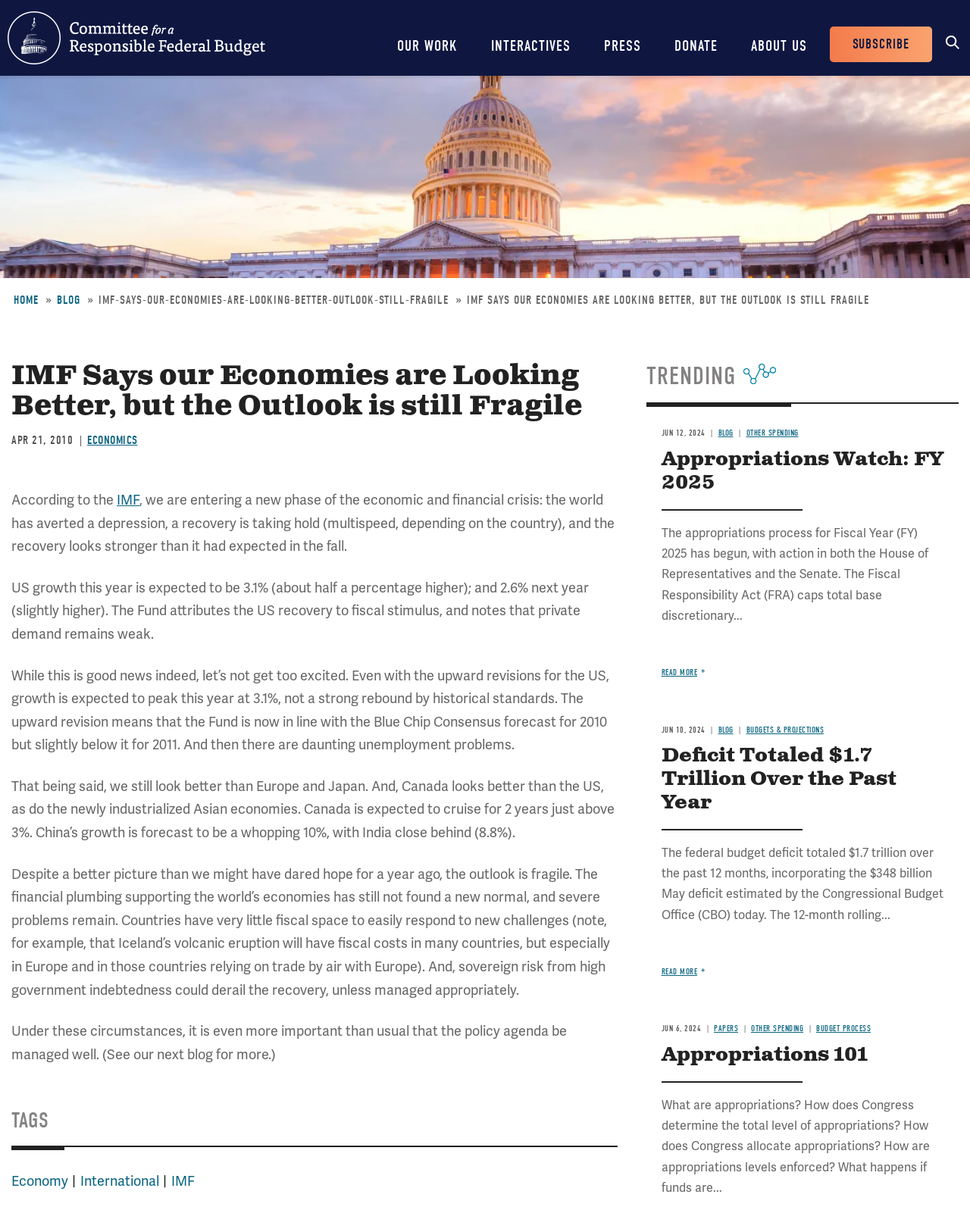Please determine the bounding box coordinates of the element to click in order to execute the following instruction: "Read more about 'Appropriations Watch: FY 2025'". The coordinates should be four float numbers between 0 and 1, specified as [left, top, right, bottom].

[0.682, 0.542, 0.727, 0.55]